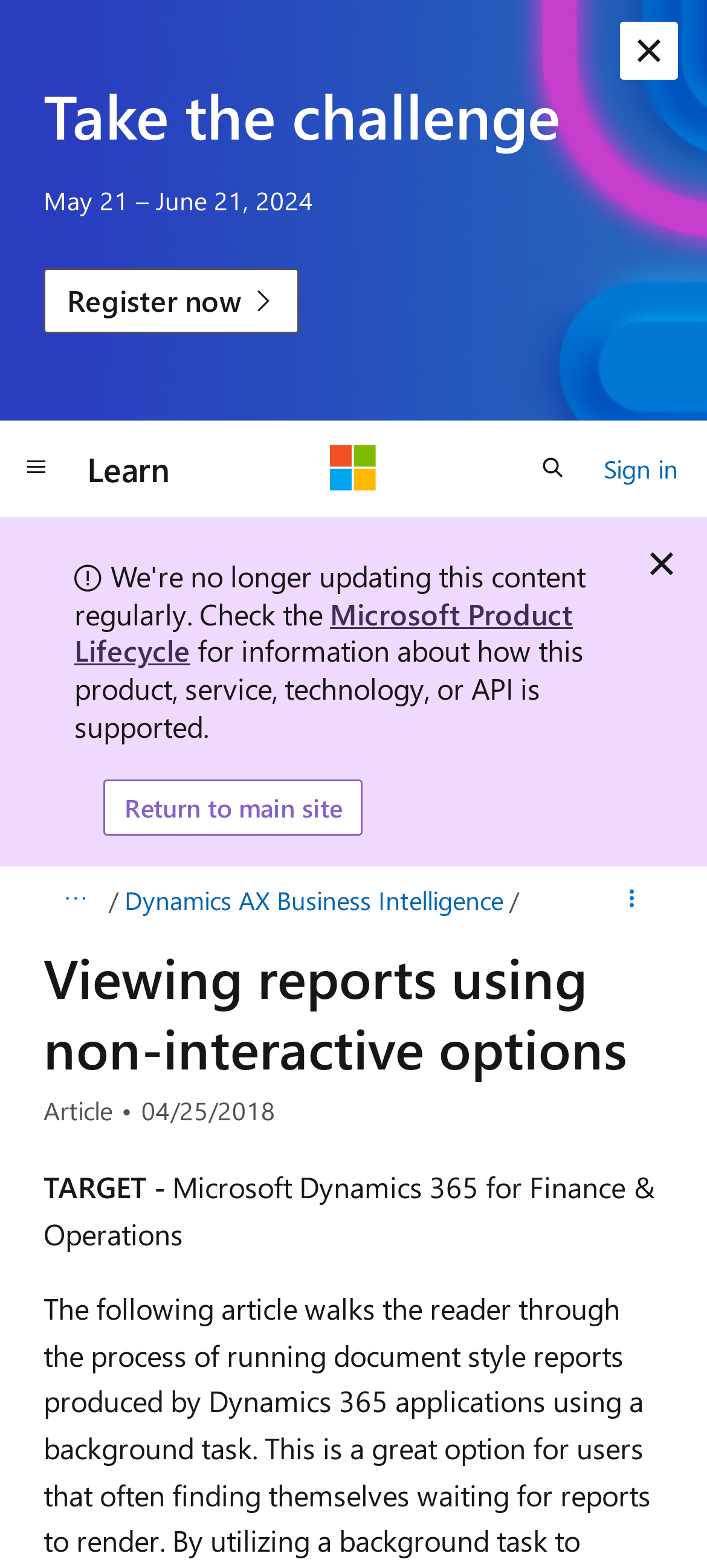Bounding box coordinates must be specified in the format (top-left x, top-left y, bottom-right x, bottom-right y). All values should be floating point numbers between 0 and 1. What are the bounding box coordinates of the UI element described as: Learn

[0.103, 0.277, 0.262, 0.32]